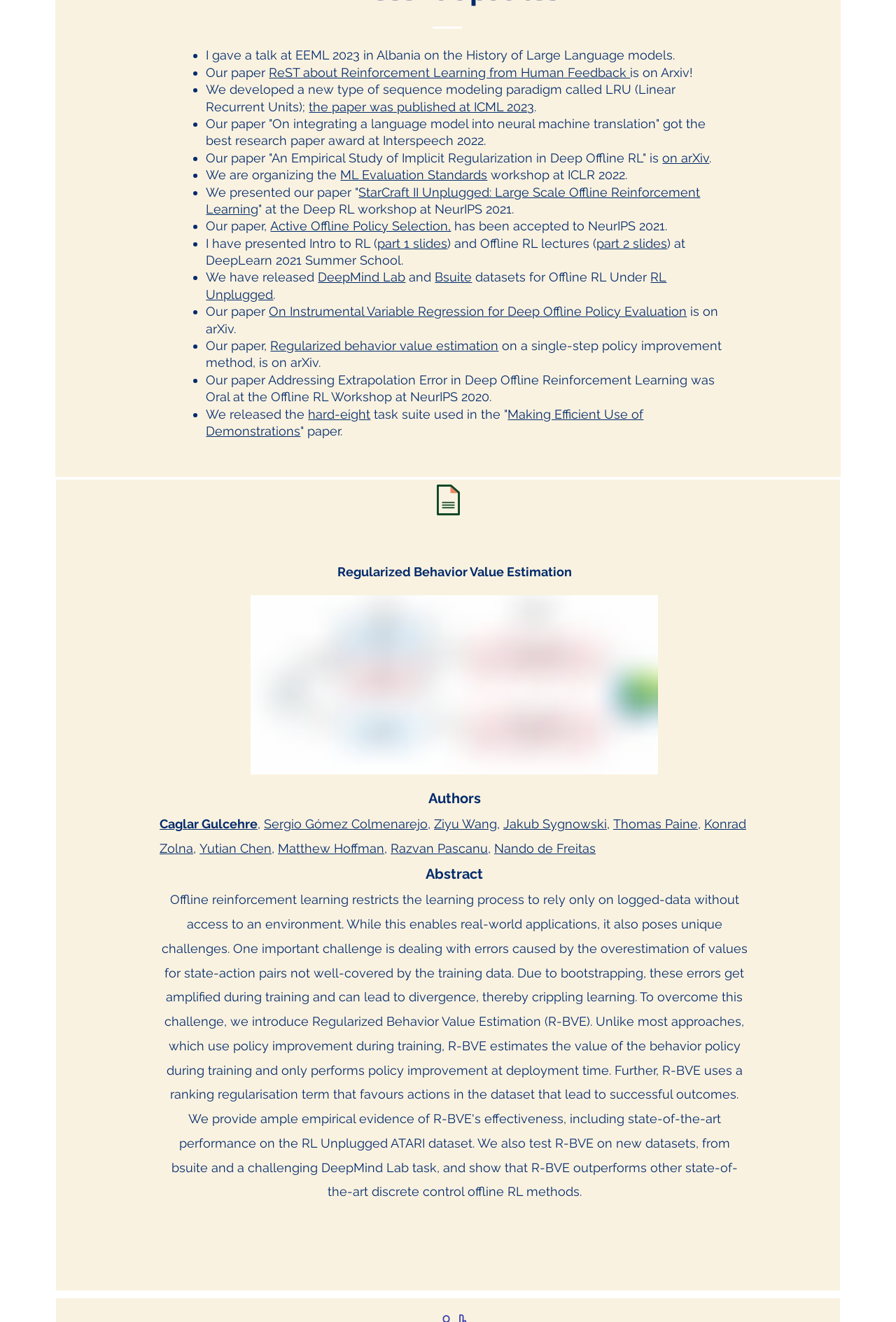Identify the bounding box coordinates of the clickable section necessary to follow the following instruction: "check the ML Evaluation Standards workshop at ICLR 2022". The coordinates should be presented as four float numbers from 0 to 1, i.e., [left, top, right, bottom].

[0.38, 0.127, 0.544, 0.138]